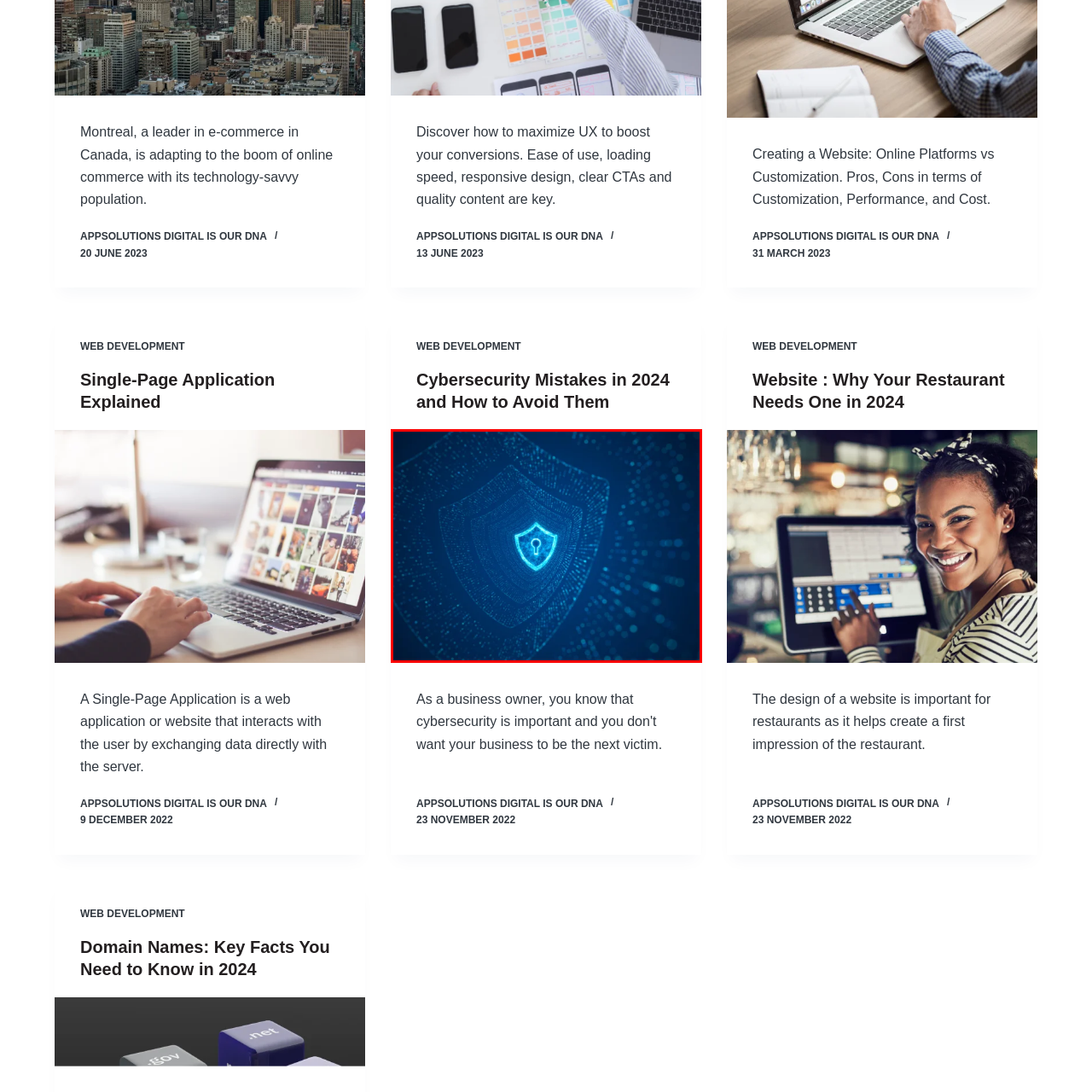Look at the image inside the red box and answer the question with a single word or phrase:
What surrounds the shield in the image?

Glowing particles